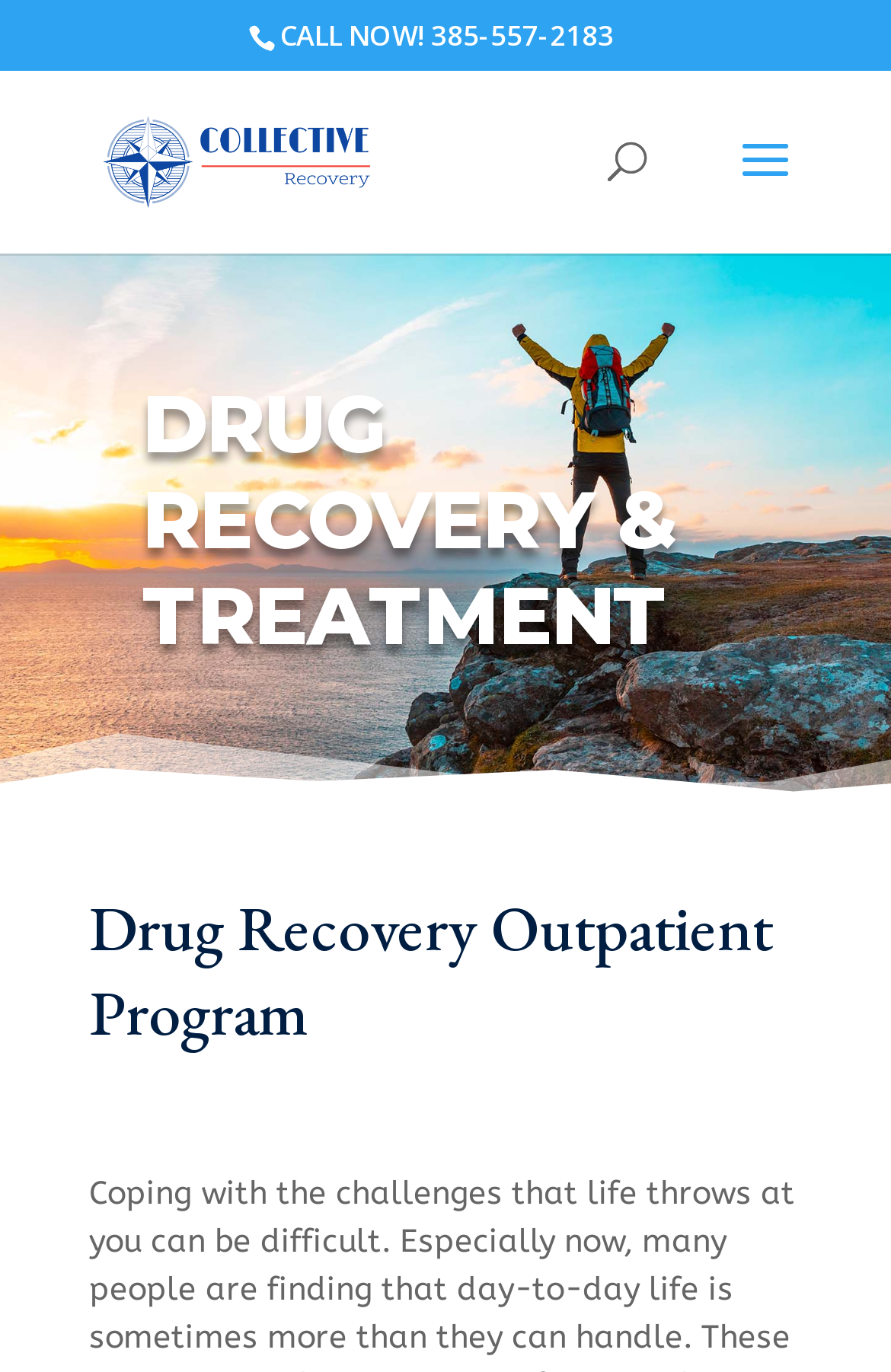Please find the bounding box for the UI element described by: "Home".

None